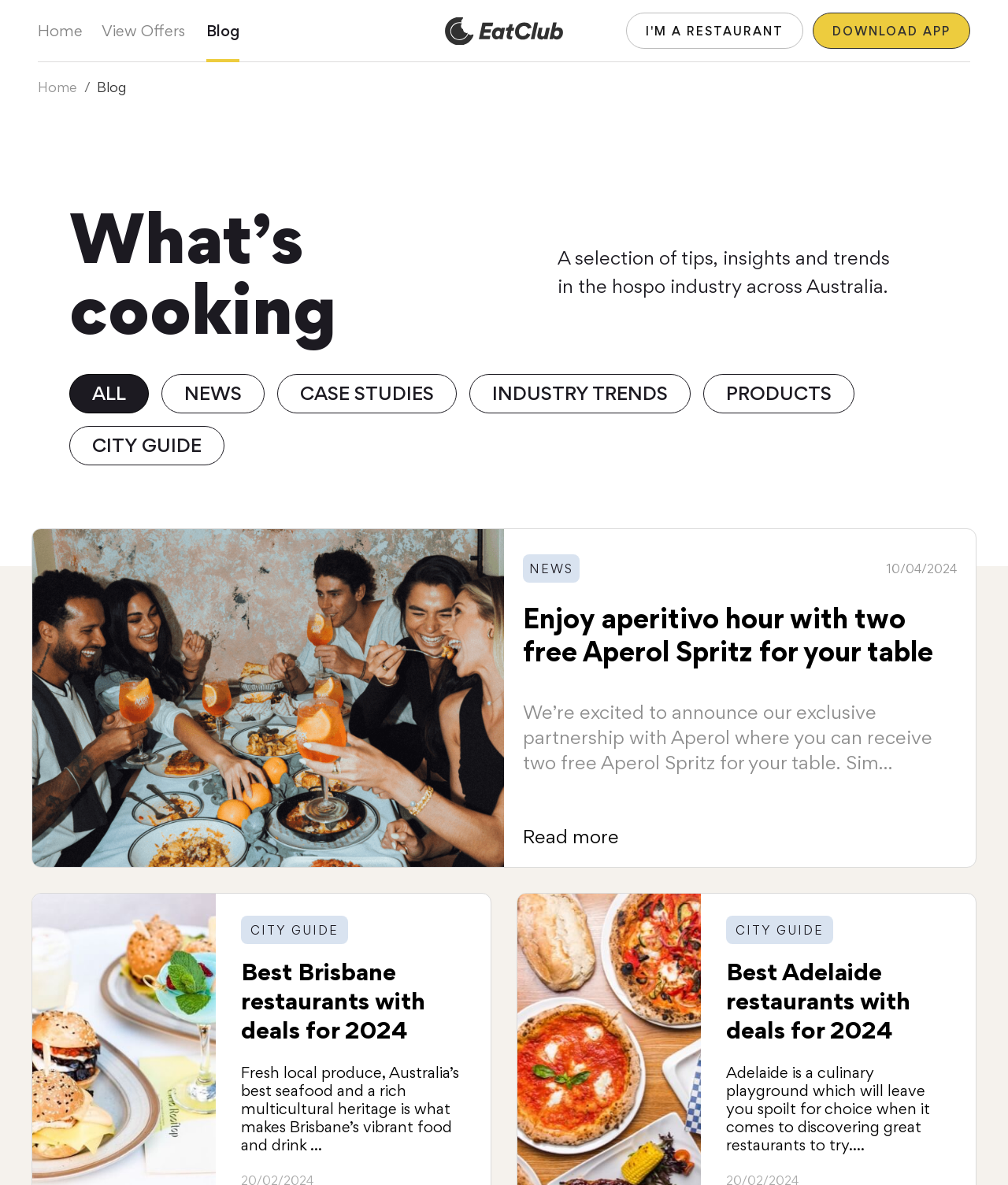Please indicate the bounding box coordinates of the element's region to be clicked to achieve the instruction: "Download the app". Provide the coordinates as four float numbers between 0 and 1, i.e., [left, top, right, bottom].

[0.806, 0.011, 0.962, 0.041]